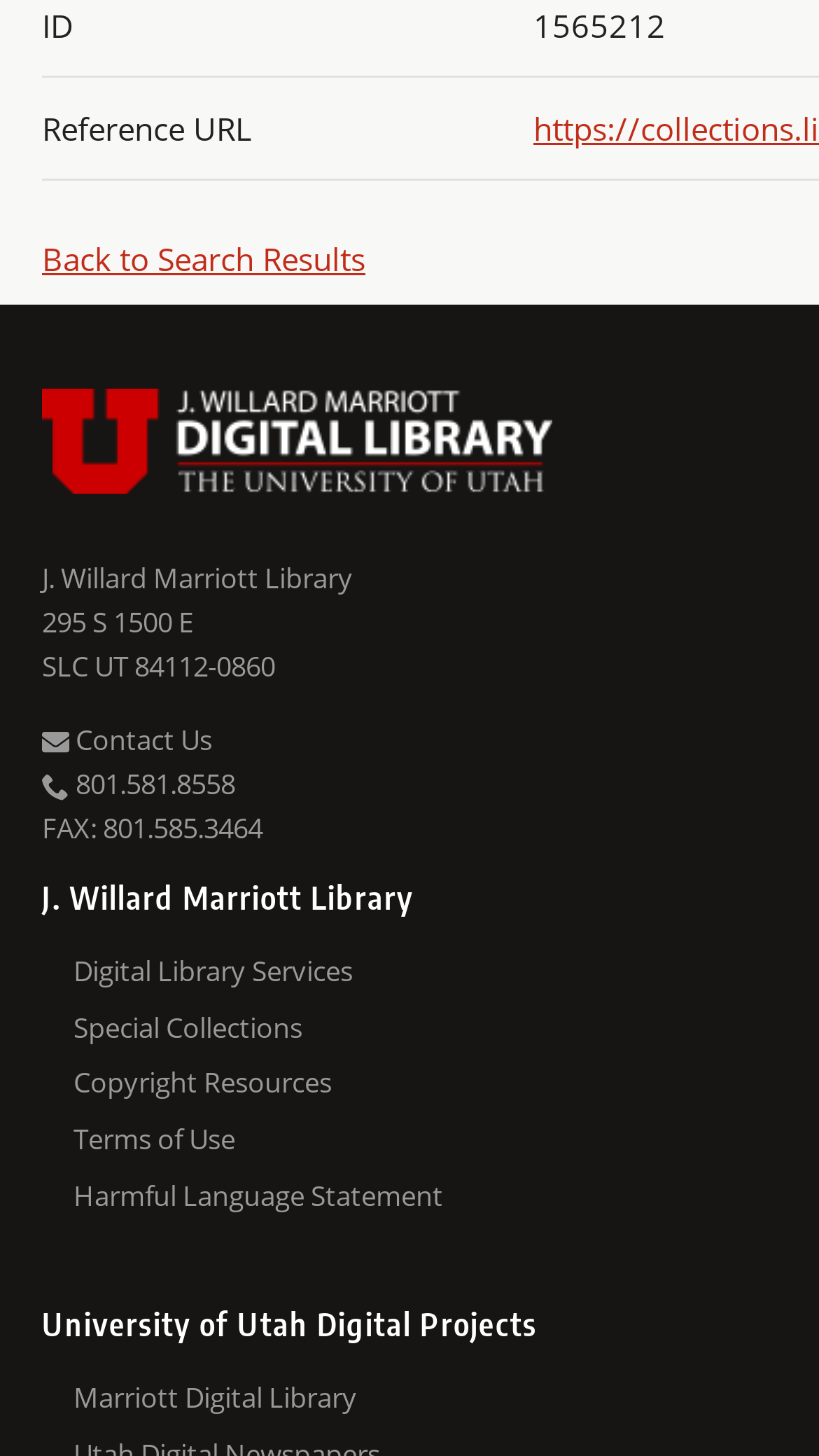Determine the bounding box for the described UI element: "Mountain West Digital Library".

[0.09, 0.902, 0.949, 0.941]